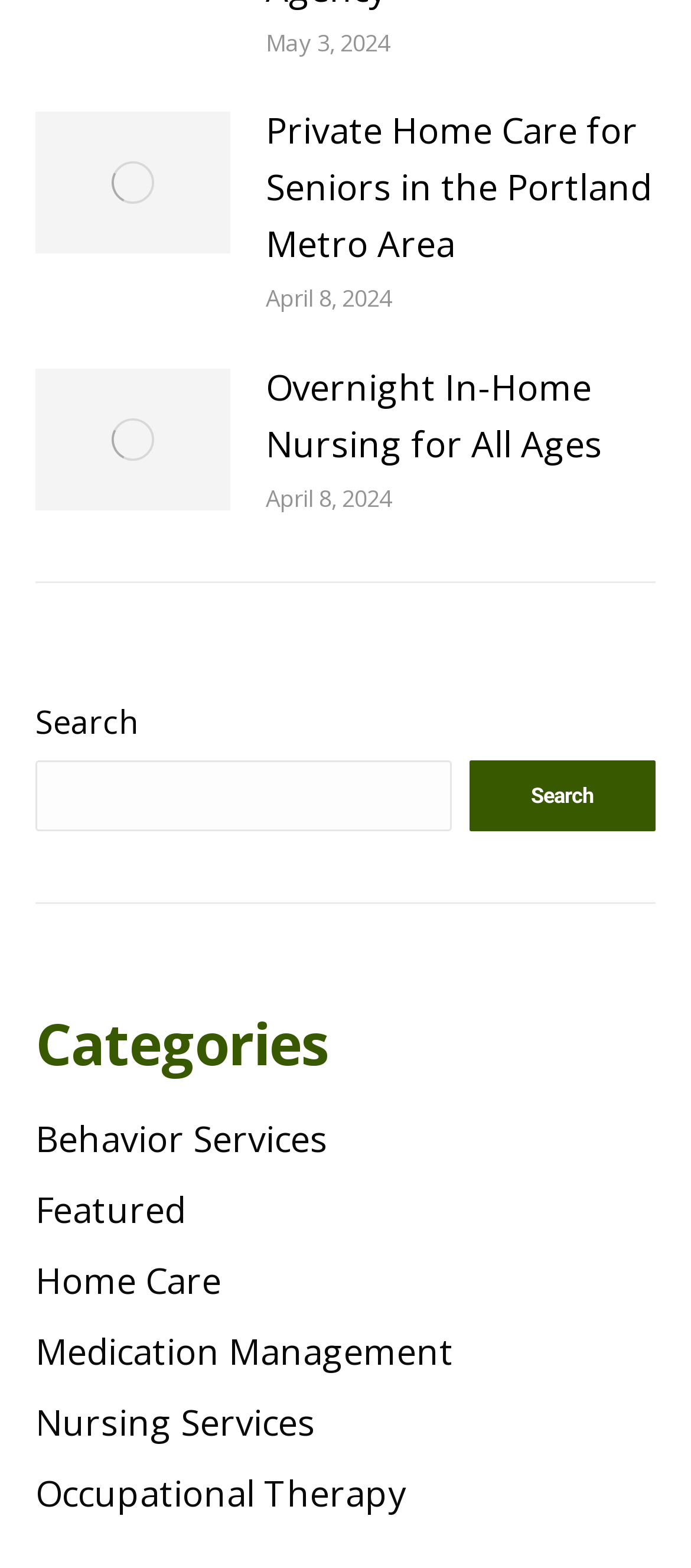Give a short answer to this question using one word or a phrase:
Is there a search function on the webpage?

Yes